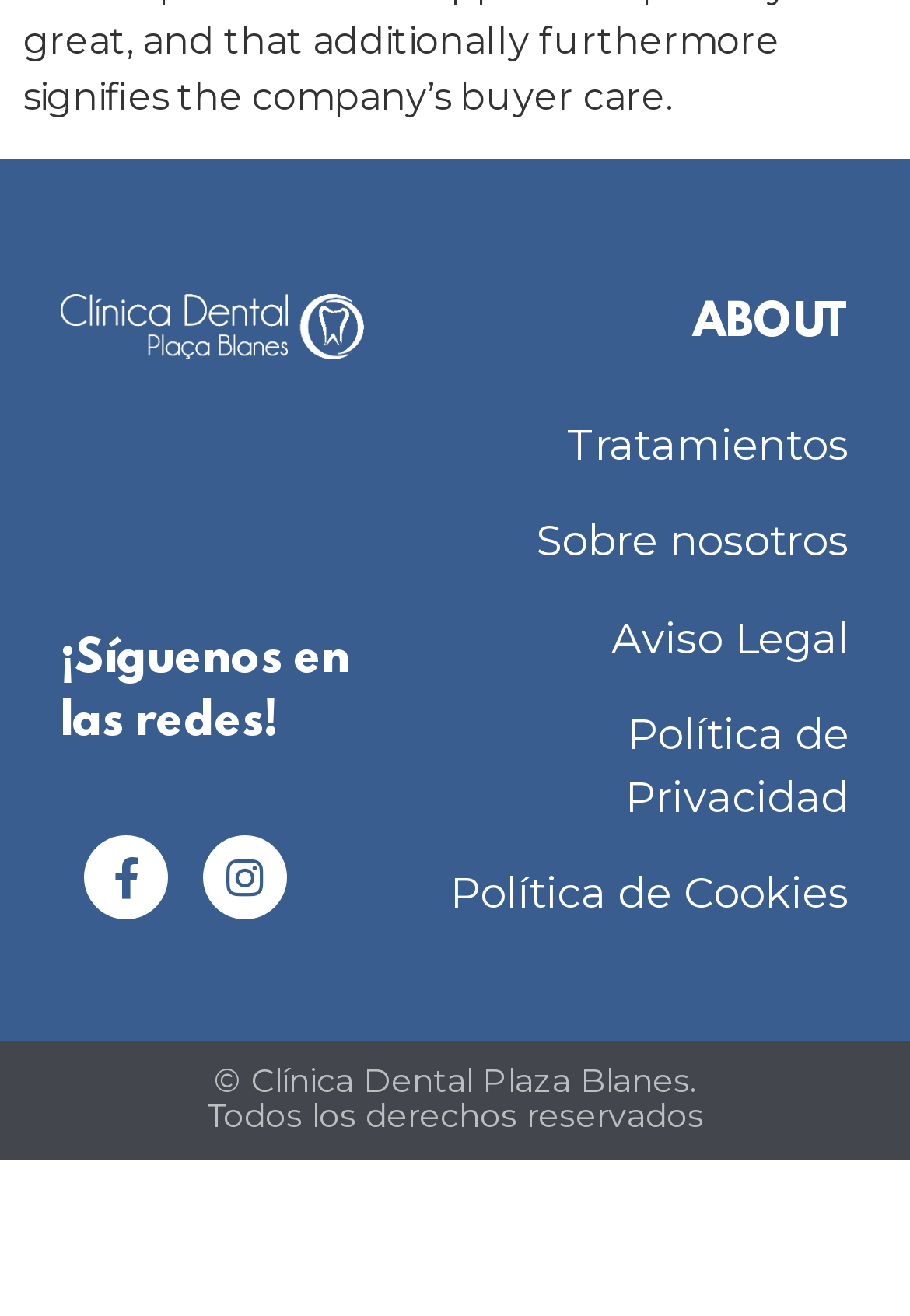What is the name of the clinic?
Refer to the image and give a detailed answer to the query.

I found a StaticText element with the text '© Clínica Dental Plaza Blanes.' which suggests that the name of the clinic is Clínica Dental Plaza Blanes.